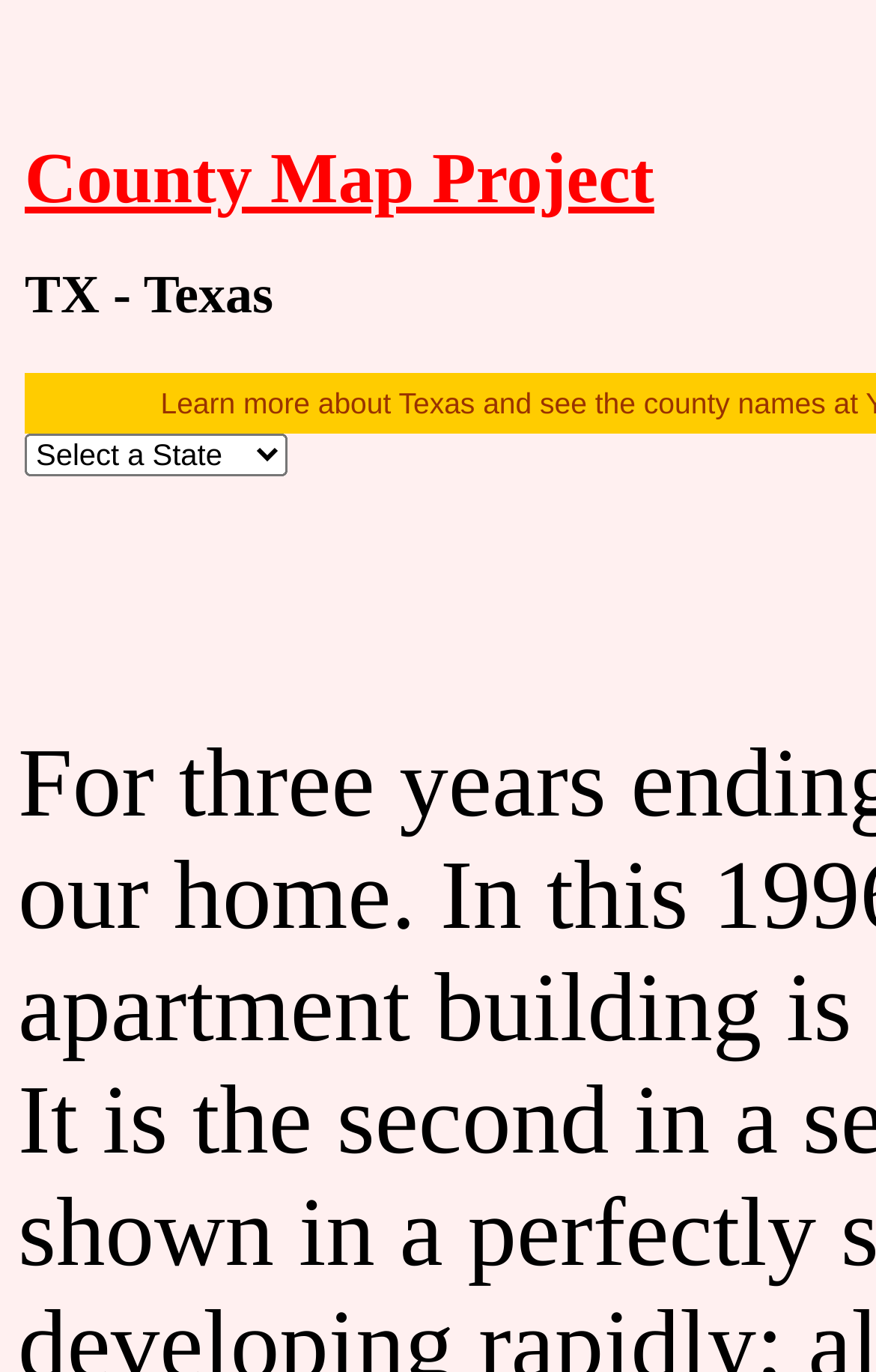Show the bounding box coordinates for the HTML element described as: "County Map Project".

[0.028, 0.1, 0.747, 0.159]